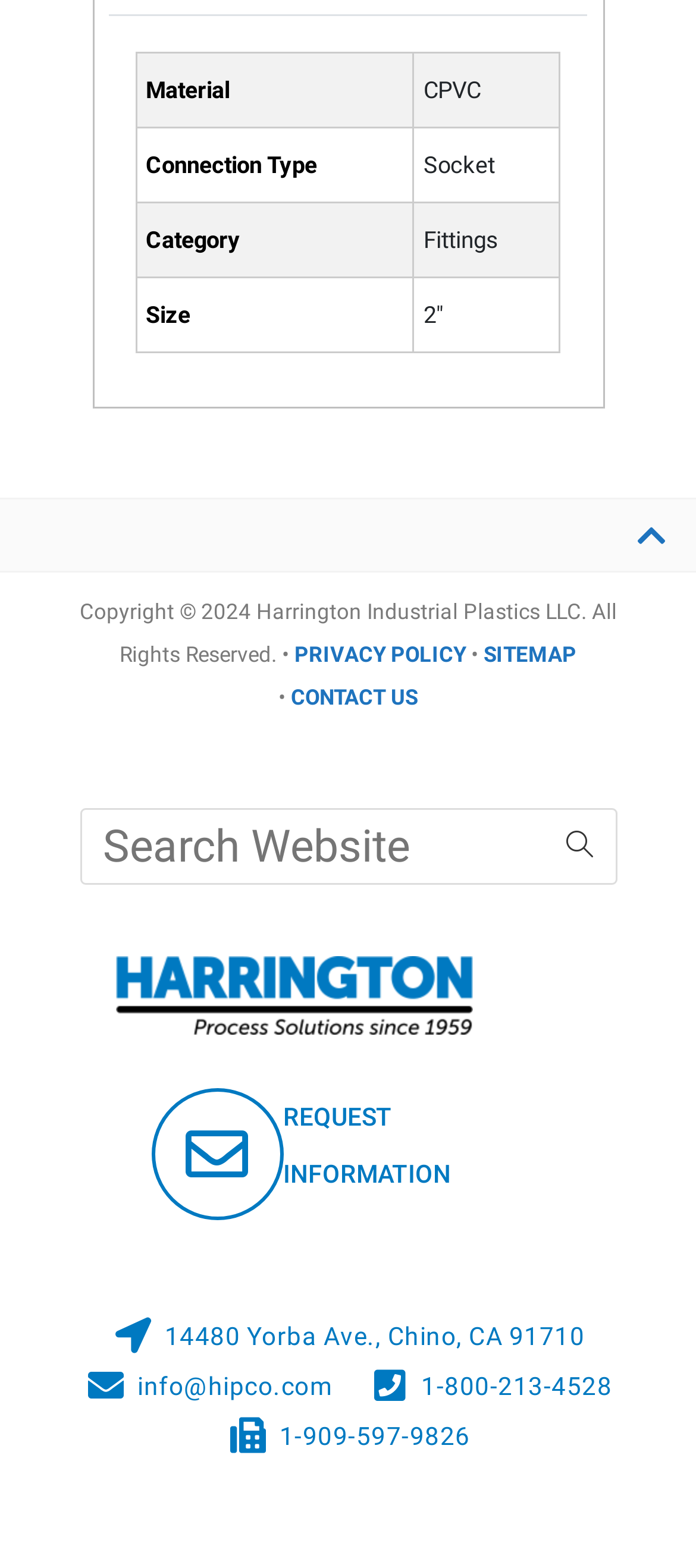What is the size of the product?
Based on the image, please offer an in-depth response to the question.

From the table on the webpage, we can see that the size of the product is listed as '2"' in the fourth row, second column.